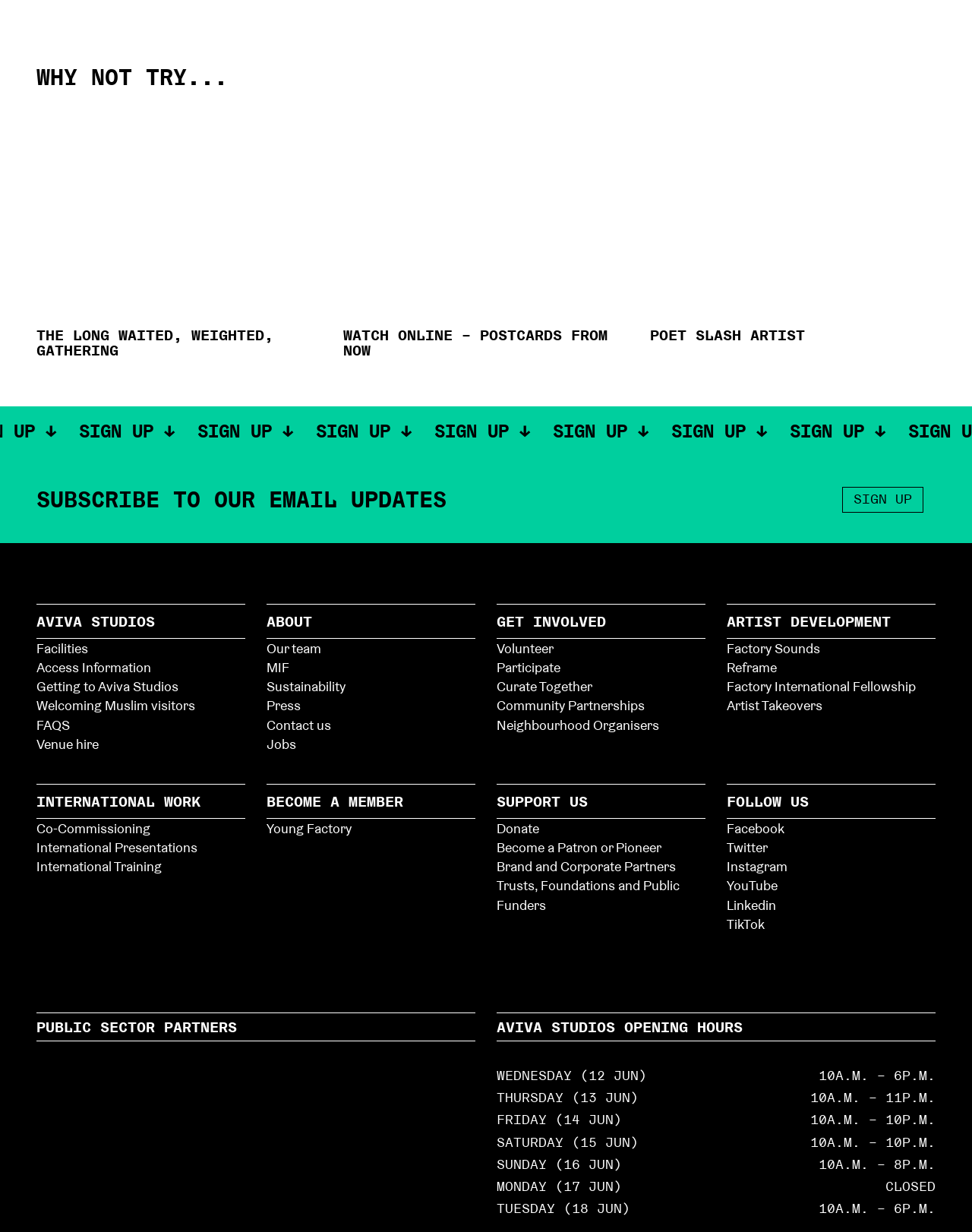Please reply to the following question using a single word or phrase: 
How many public sector partners are listed?

2